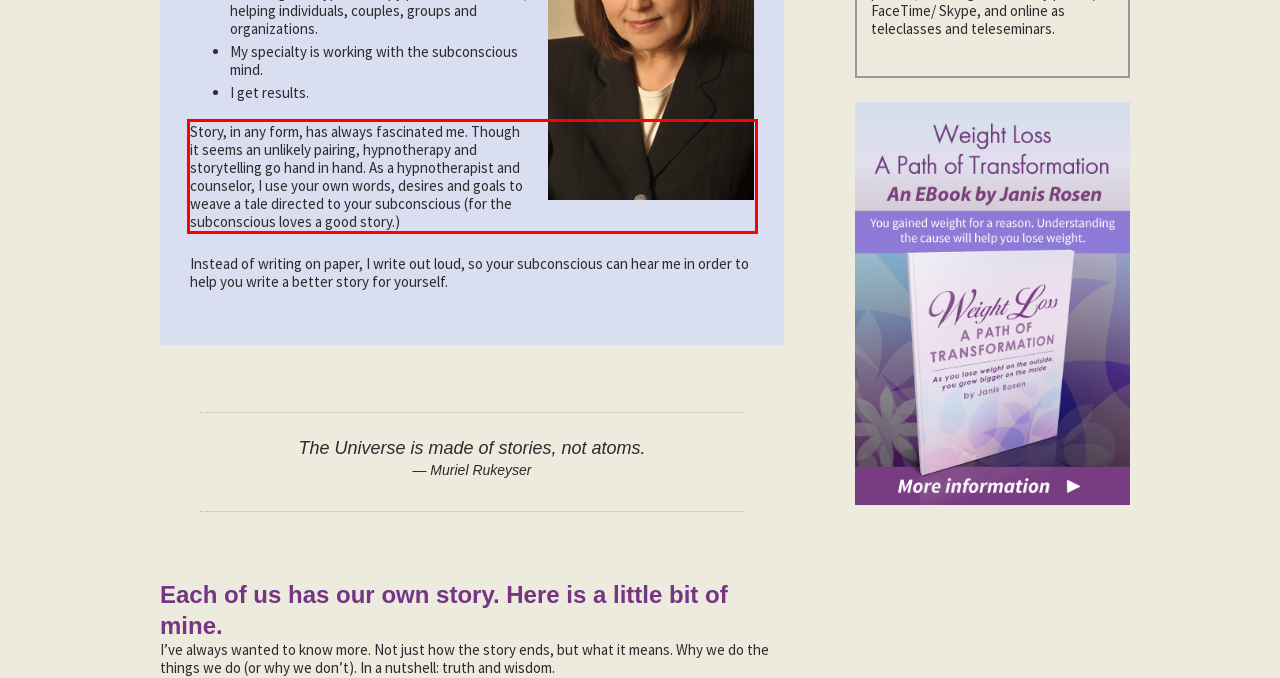Analyze the screenshot of a webpage where a red rectangle is bounding a UI element. Extract and generate the text content within this red bounding box.

Story, in any form, has always fascinated me. Though it seems an unlikely pairing, hypnotherapy and storytelling go hand in hand. As a hypnotherapist and counselor, I use your own words, desires and goals to weave a tale directed to your subconscious (for the subconscious loves a good story.)